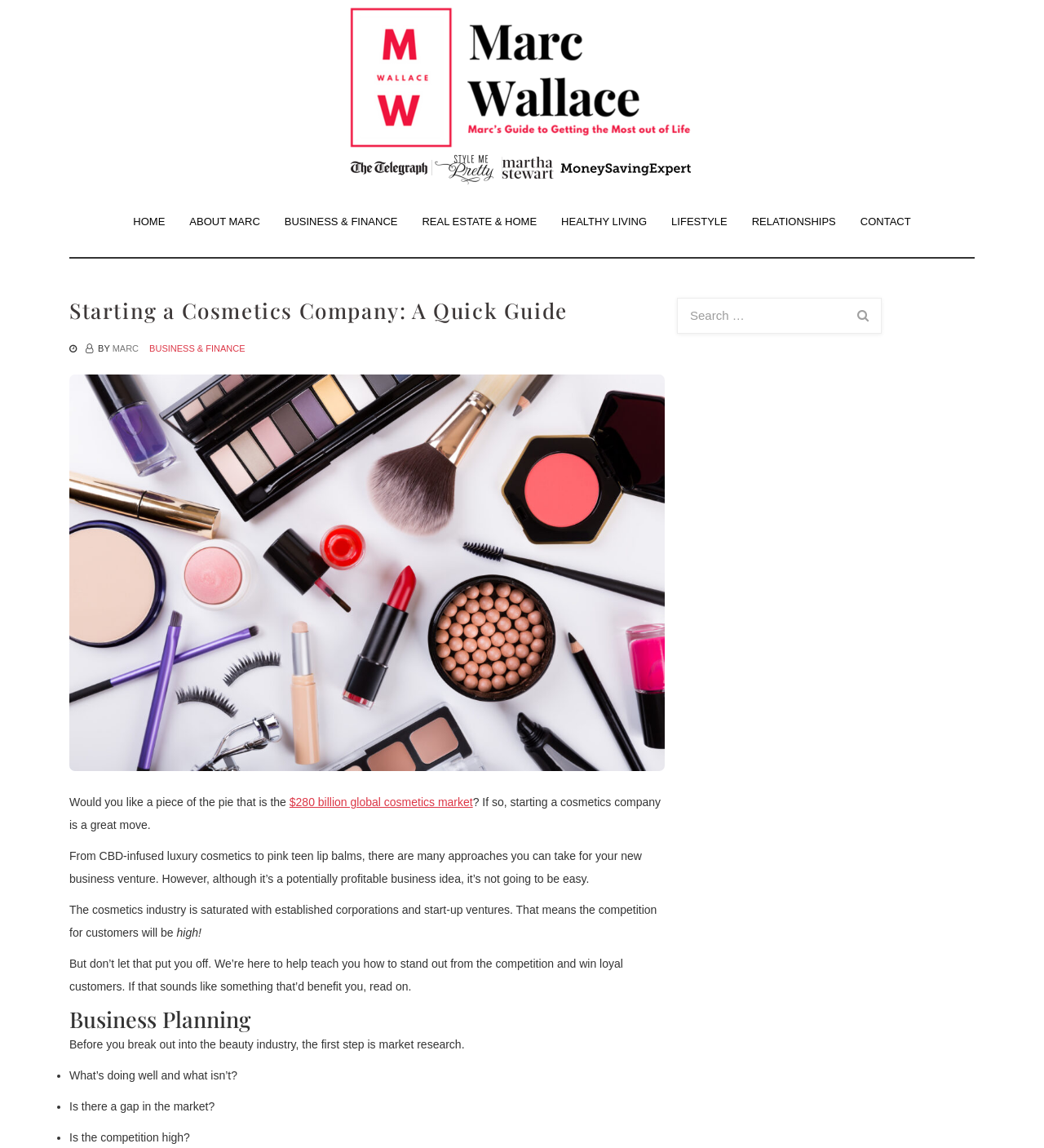Please provide the bounding box coordinates in the format (top-left x, top-left y, bottom-right x, bottom-right y). Remember, all values are floating point numbers between 0 and 1. What is the bounding box coordinate of the region described as: Relationships

[0.708, 0.176, 0.812, 0.211]